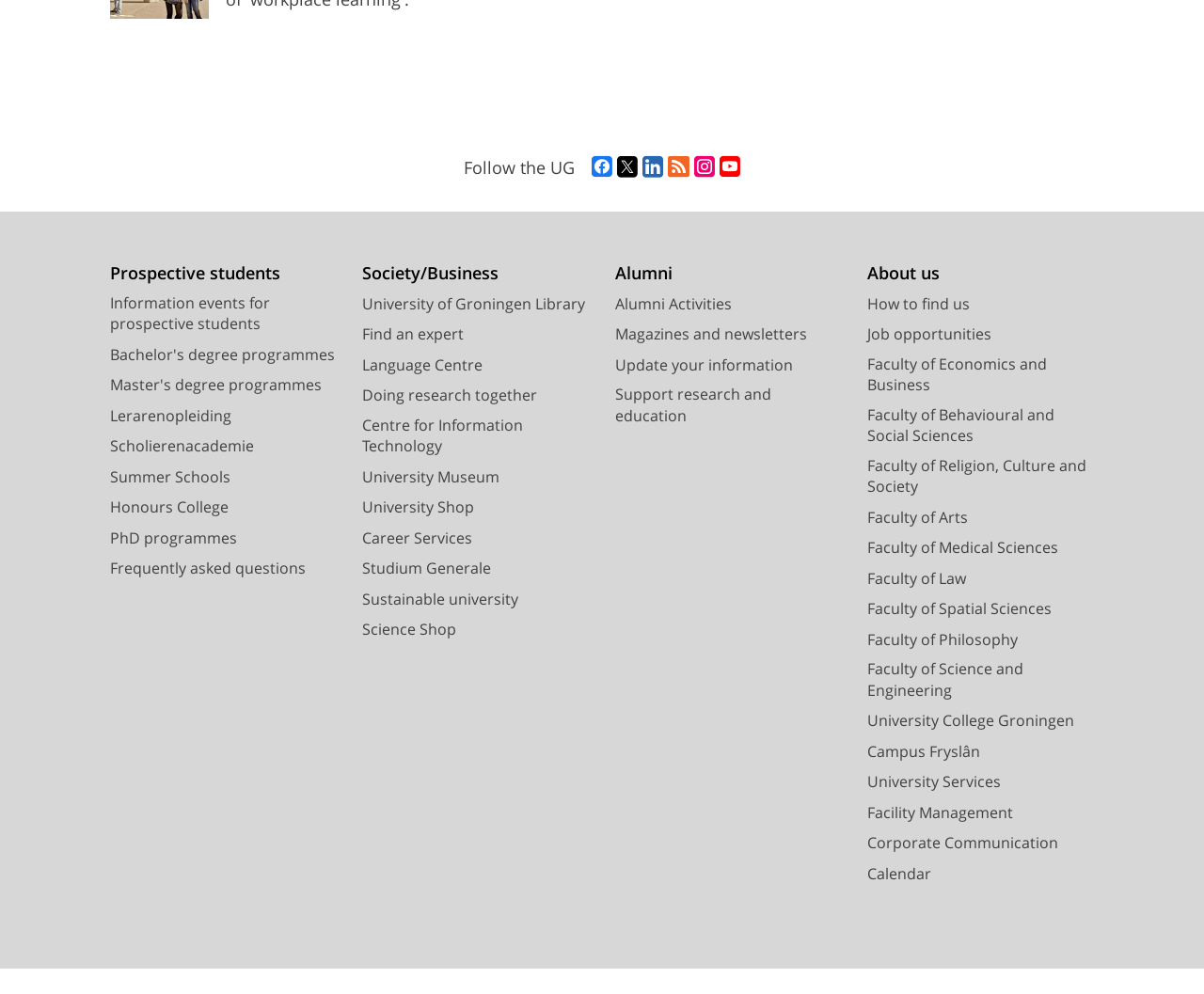Please locate the bounding box coordinates of the region I need to click to follow this instruction: "Check Job opportunities".

[0.72, 0.326, 0.823, 0.347]